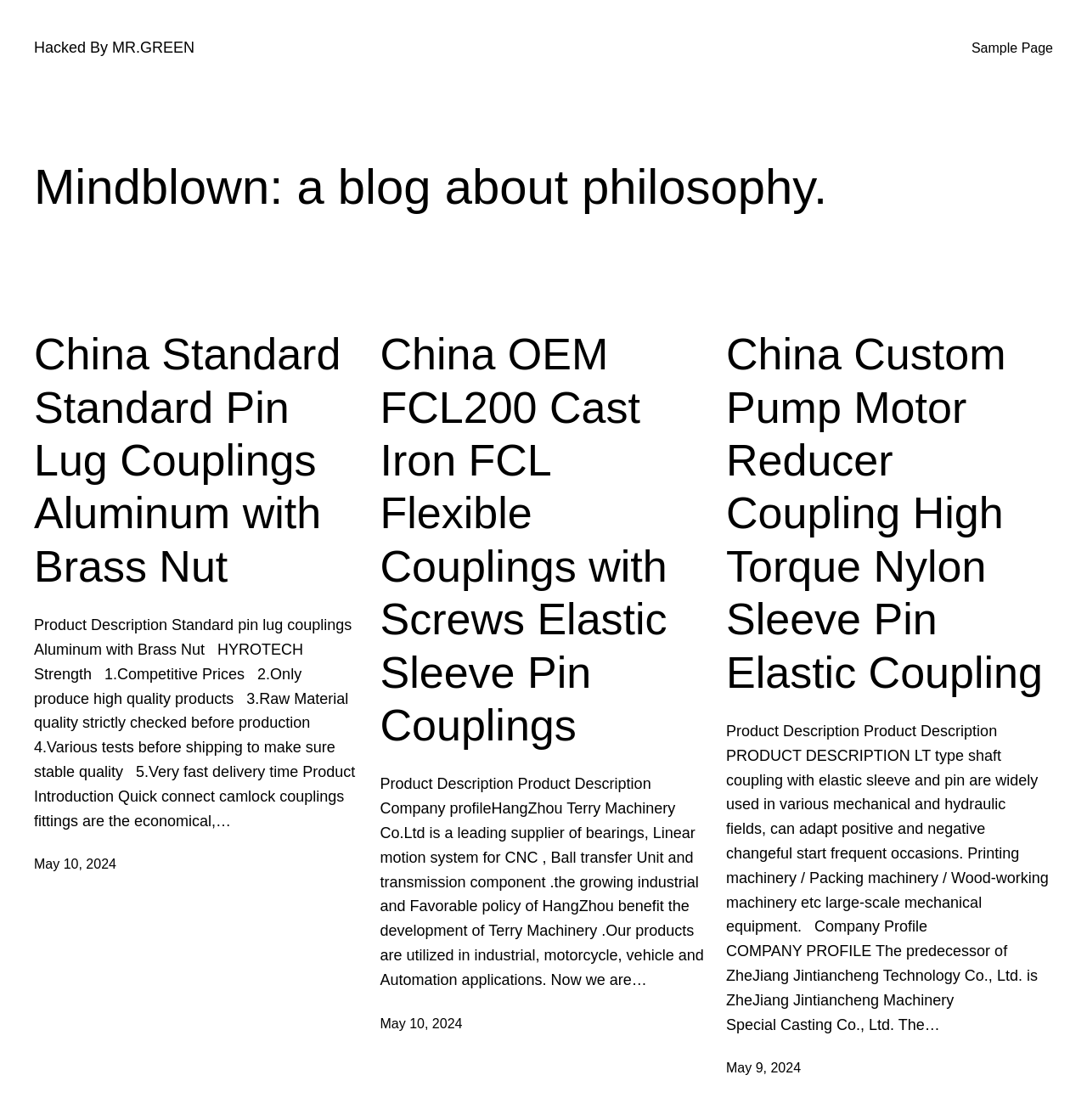How many product descriptions are there?
Refer to the screenshot and answer in one word or phrase.

3